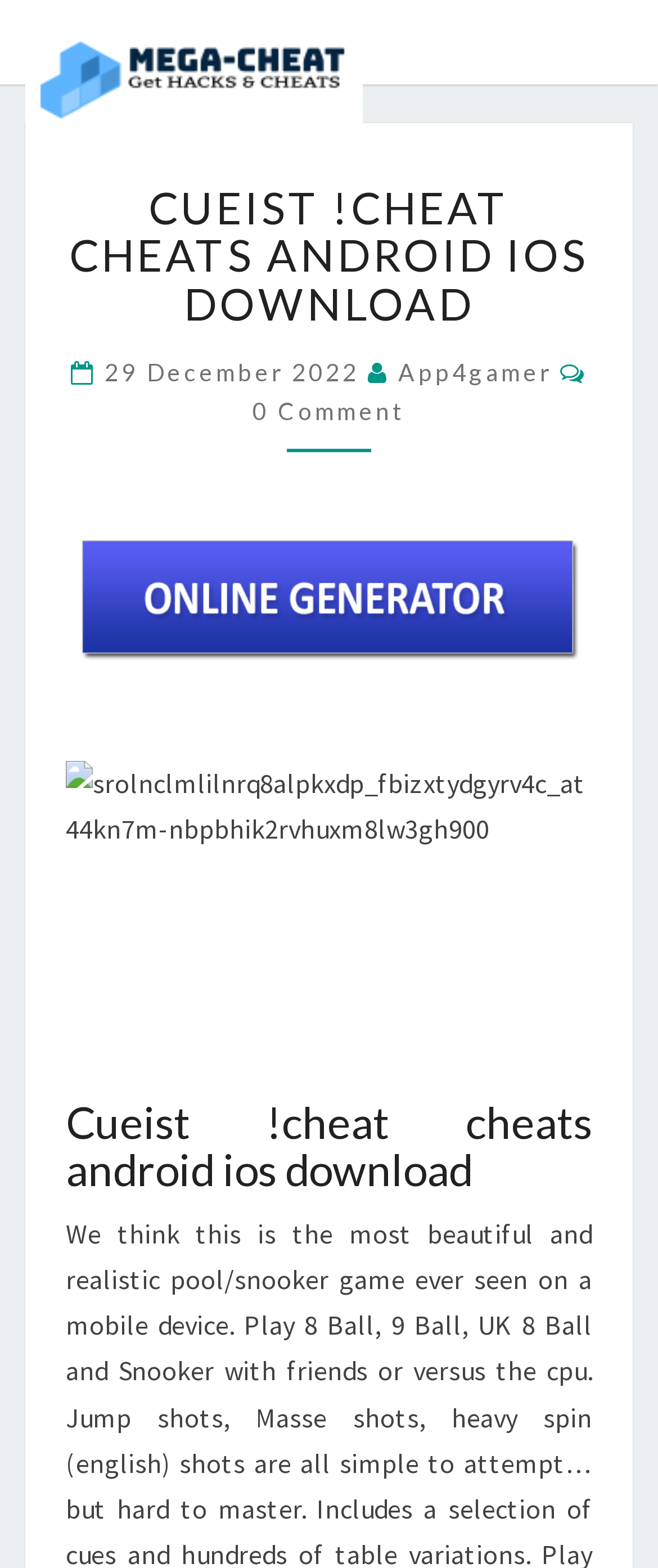Identify and provide the bounding box for the element described by: "Antworten".

None